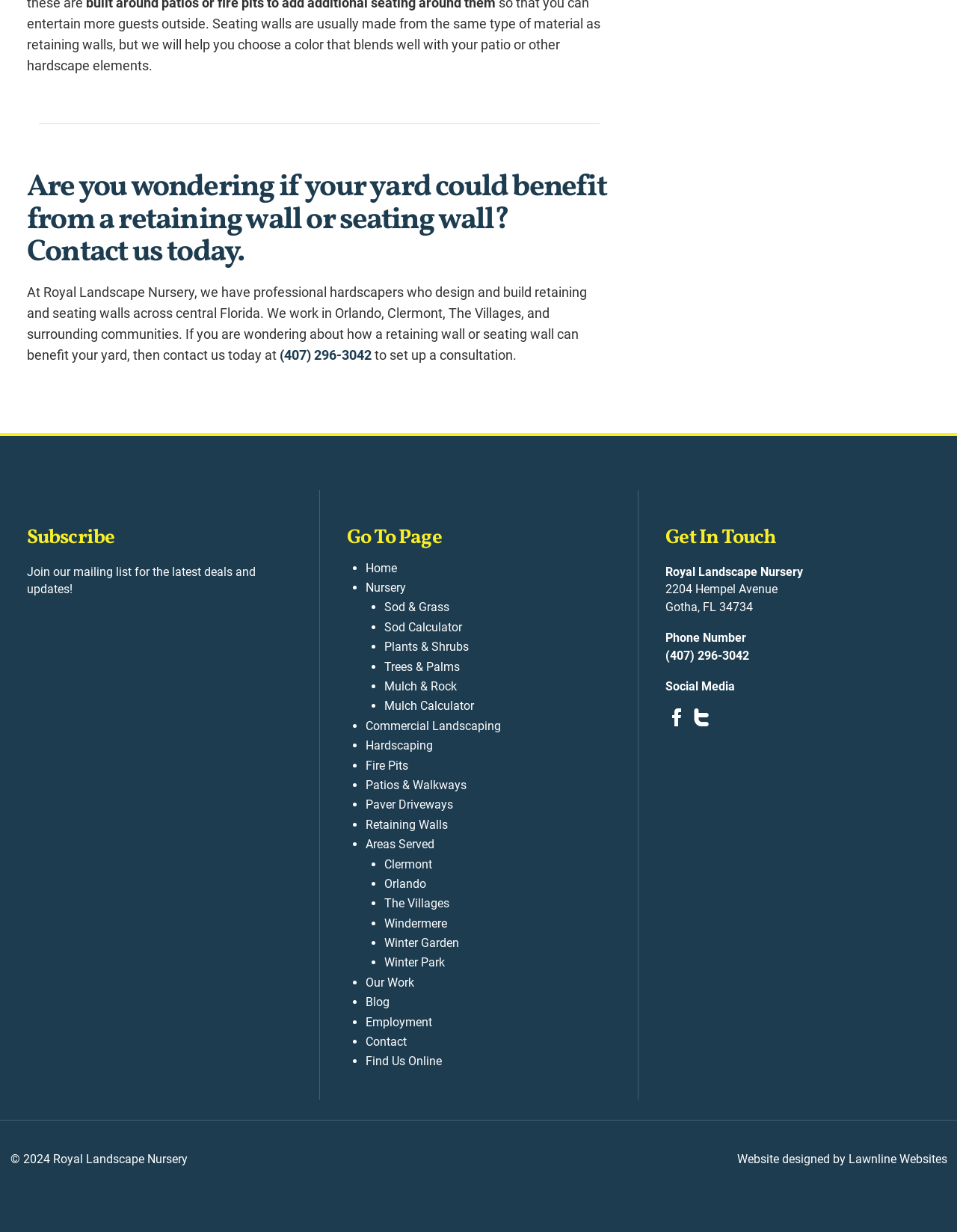Please indicate the bounding box coordinates of the element's region to be clicked to achieve the instruction: "Contact us today". Provide the coordinates as four float numbers between 0 and 1, i.e., [left, top, right, bottom].

[0.292, 0.282, 0.388, 0.294]